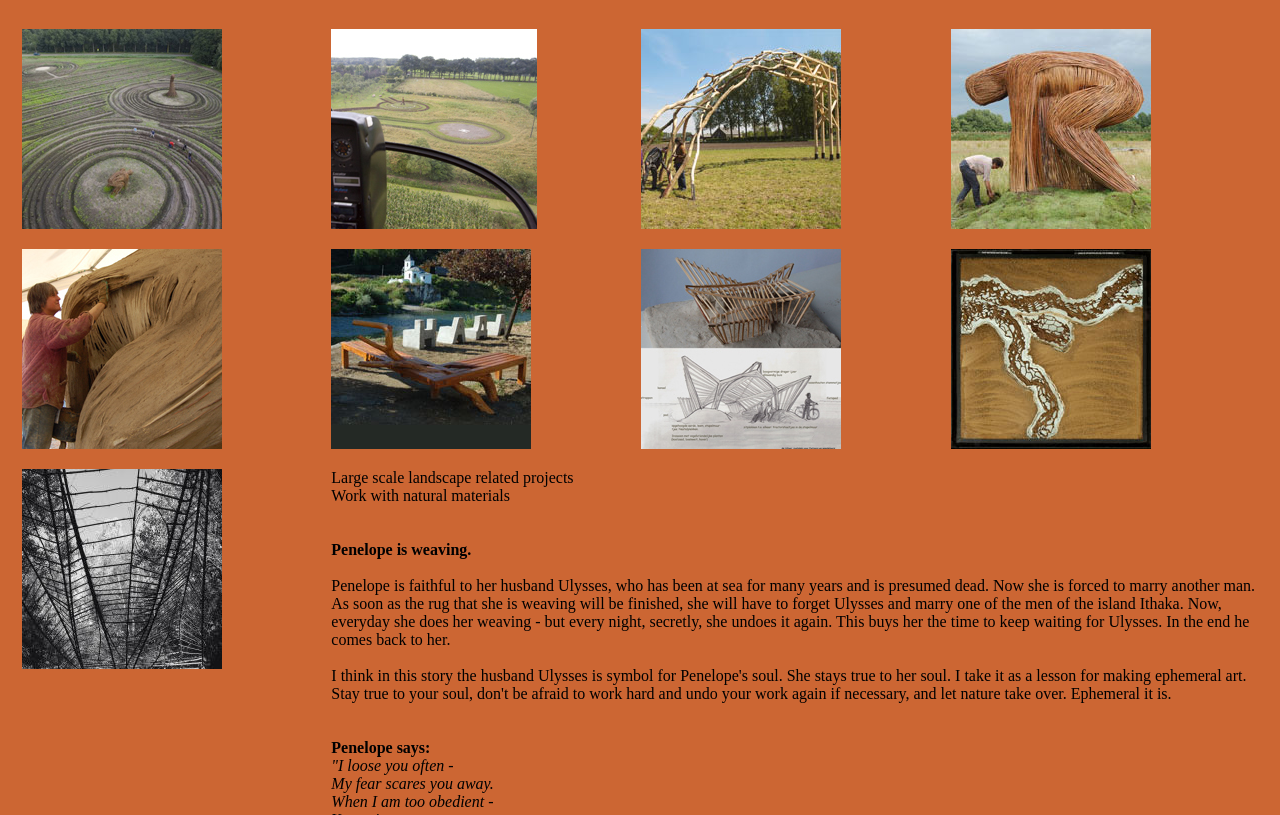Deliver a detailed narrative of the webpage's visual and textual elements.

This webpage is about Hester Pilz, a visual artist. The page is divided into sections, each containing a series of links and images. 

At the top, there are four links with corresponding images, each describing a different project or theme in Hester's work, including "GrieselVeld 2007", "Beeldentuin Interart 2009", "houten beelden. Wood Sculpture", and "beelden van griendhout. WILLOW SCULPTURE". 

Below these, there are four more links with images, describing additional projects, including "projecten met leem en wilgenhout. WORKING WITH NATURAL MATERIALS", "project servie 2011, Project in Serbia", "schetsopdrachten.SKETCHES FOR PROJECTS", and "project Oergrond 2013. PROJECT for the WATERBOARD". 

Further down, there is a link with an image, "I-Park foundation 2015", and a series of paragraphs describing a story about Penelope, a character from Greek mythology. The text explains how Penelope is faithful to her husband Ulysses, who has been away at sea, and how she weaves a rug every day, only to undo it at night, in order to delay marrying another man. The story is accompanied by quotes from Penelope, expressing her emotions and fears.